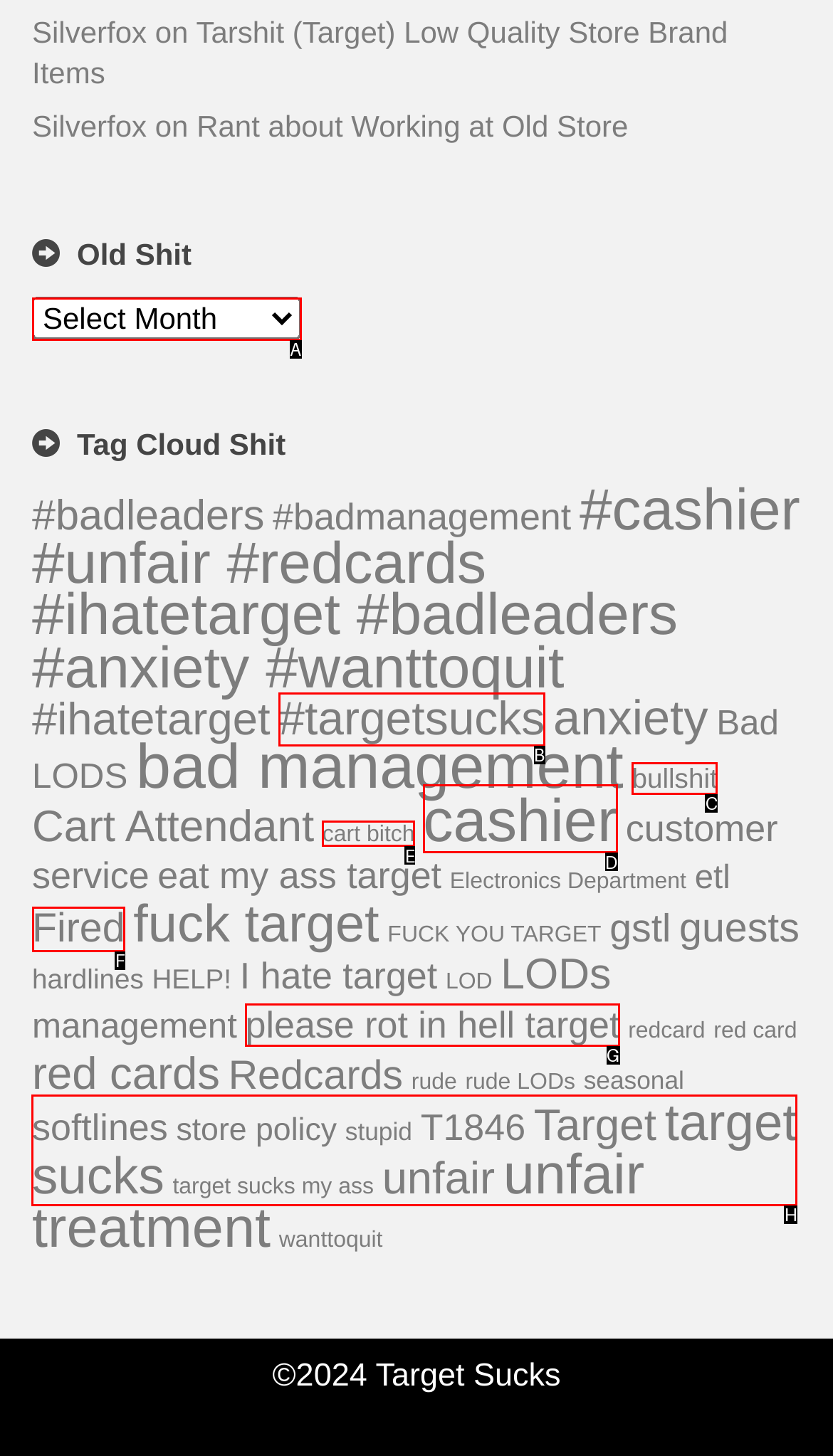Show which HTML element I need to click to perform this task: Click on 'target sucks (28 items)' Answer with the letter of the correct choice.

H